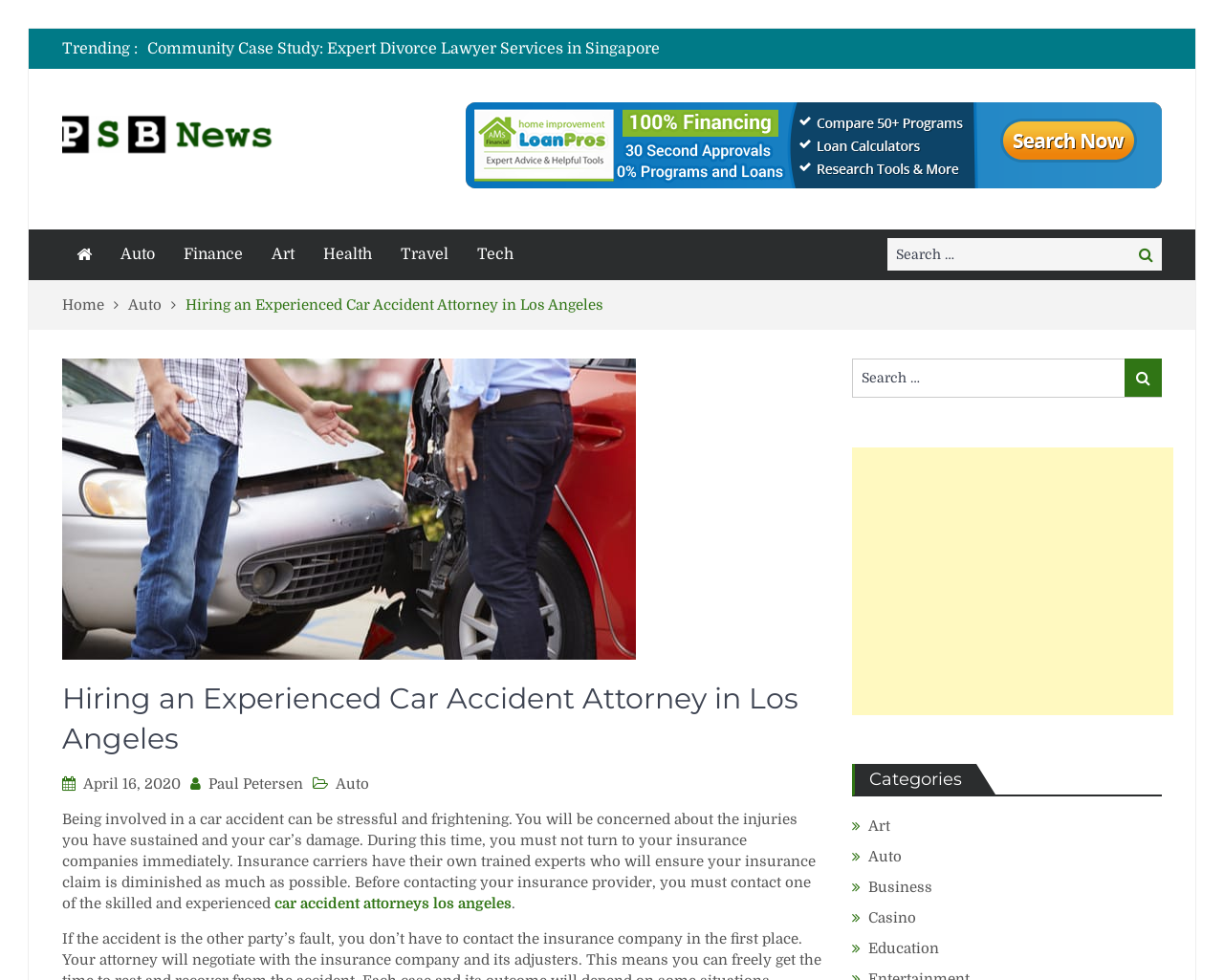Extract the bounding box coordinates of the UI element described: "March 18, 2022March 18, 2022". Provide the coordinates in the format [left, top, right, bottom] with values ranging from 0 to 1.

None